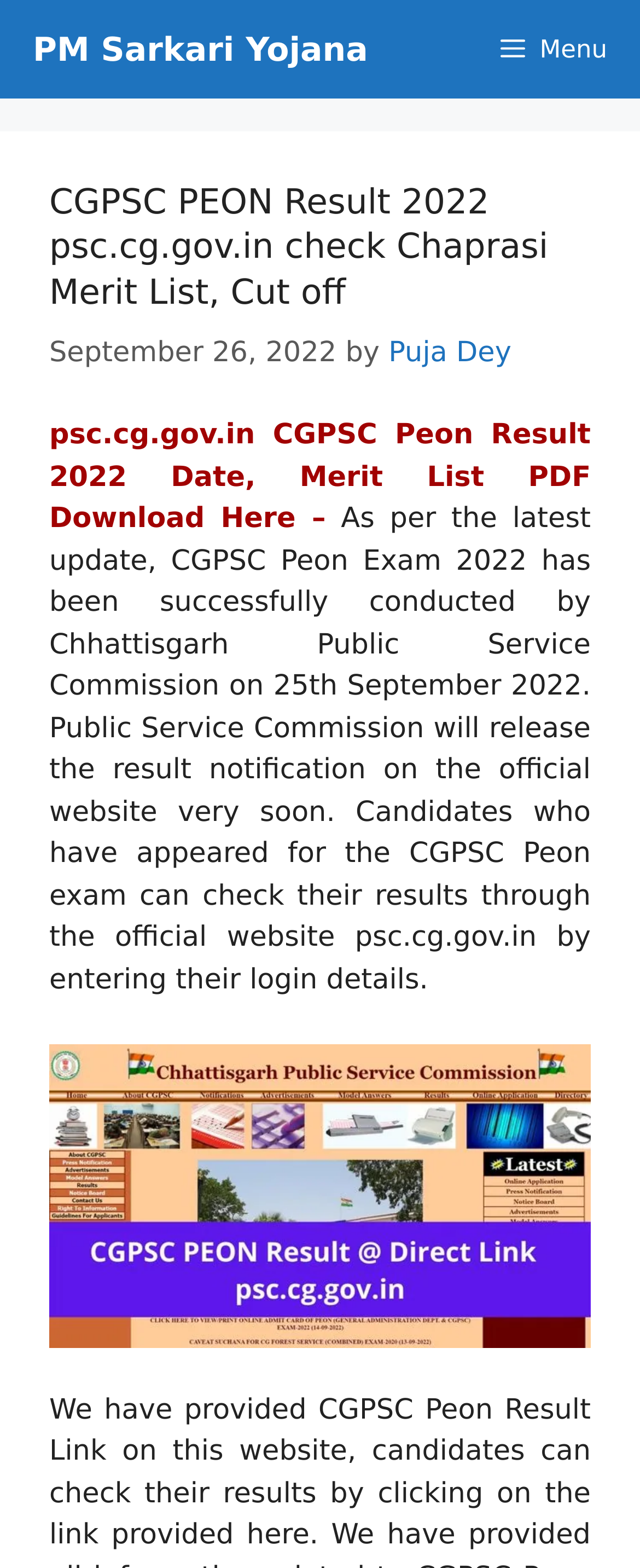Determine the main heading text of the webpage.

CGPSC PEON Result 2022 psc.cg.gov.in check Chaprasi Merit List, Cut off